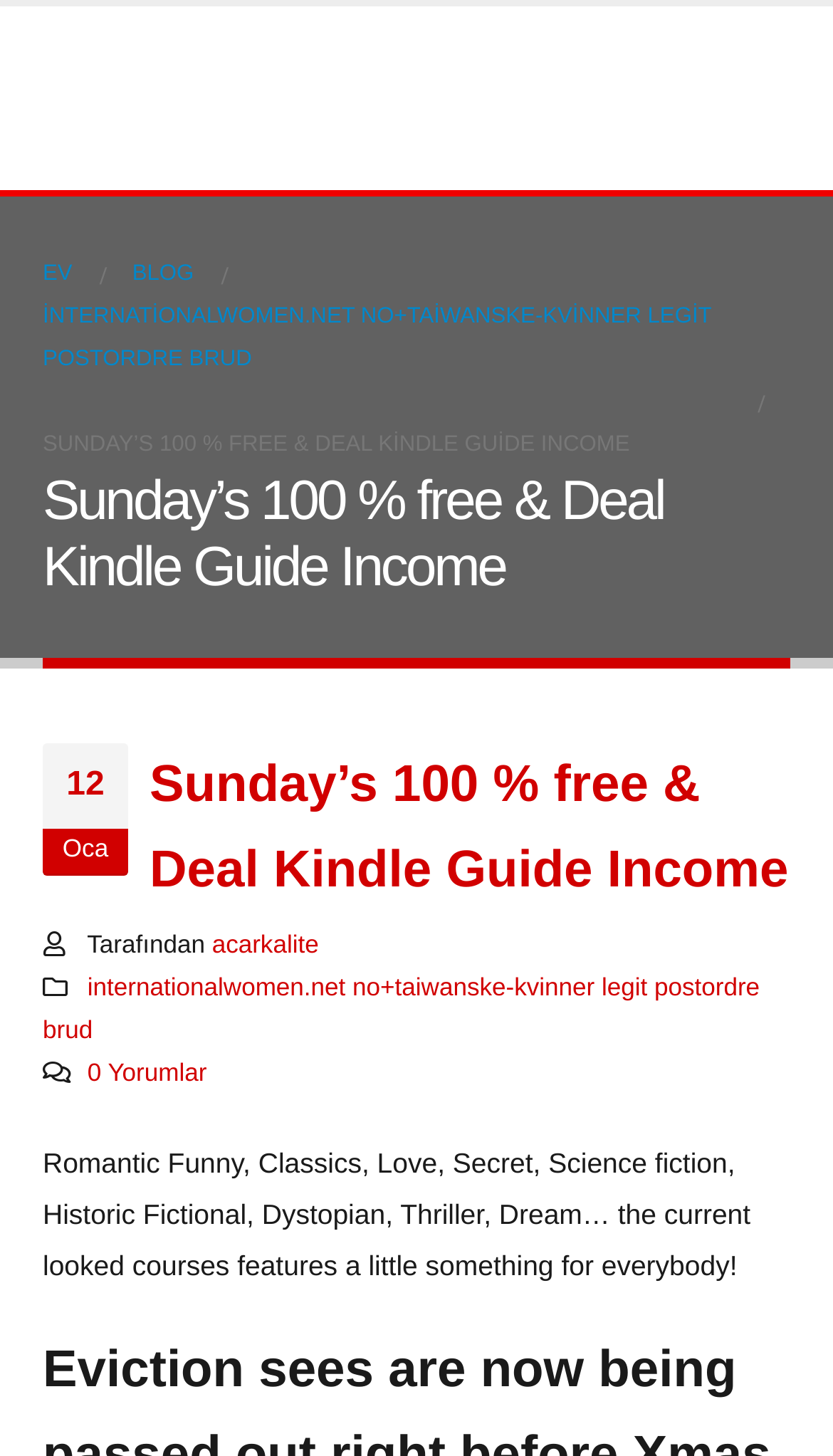Carefully observe the image and respond to the question with a detailed answer:
What type of books are featured on this webpage?

I found the types of books by reading the text at the bottom of the webpage, which says 'Romantic Funny, Classics, Love, Secret, Science fiction, Historic Fictional, Dystopian, Thriller, Dream… the current looked courses features a little something for everybody!'. This suggests that the webpage features a variety of book genres.